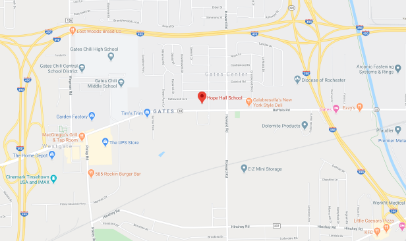What is the purpose of the map?
Using the image, provide a detailed and thorough answer to the question.

The map is provided to serve as a guide for potential visitors or families looking into educational opportunities at Hope Hall School. It highlights the school's location and its connection to the surrounding community, making it an informative resource for navigating the area.